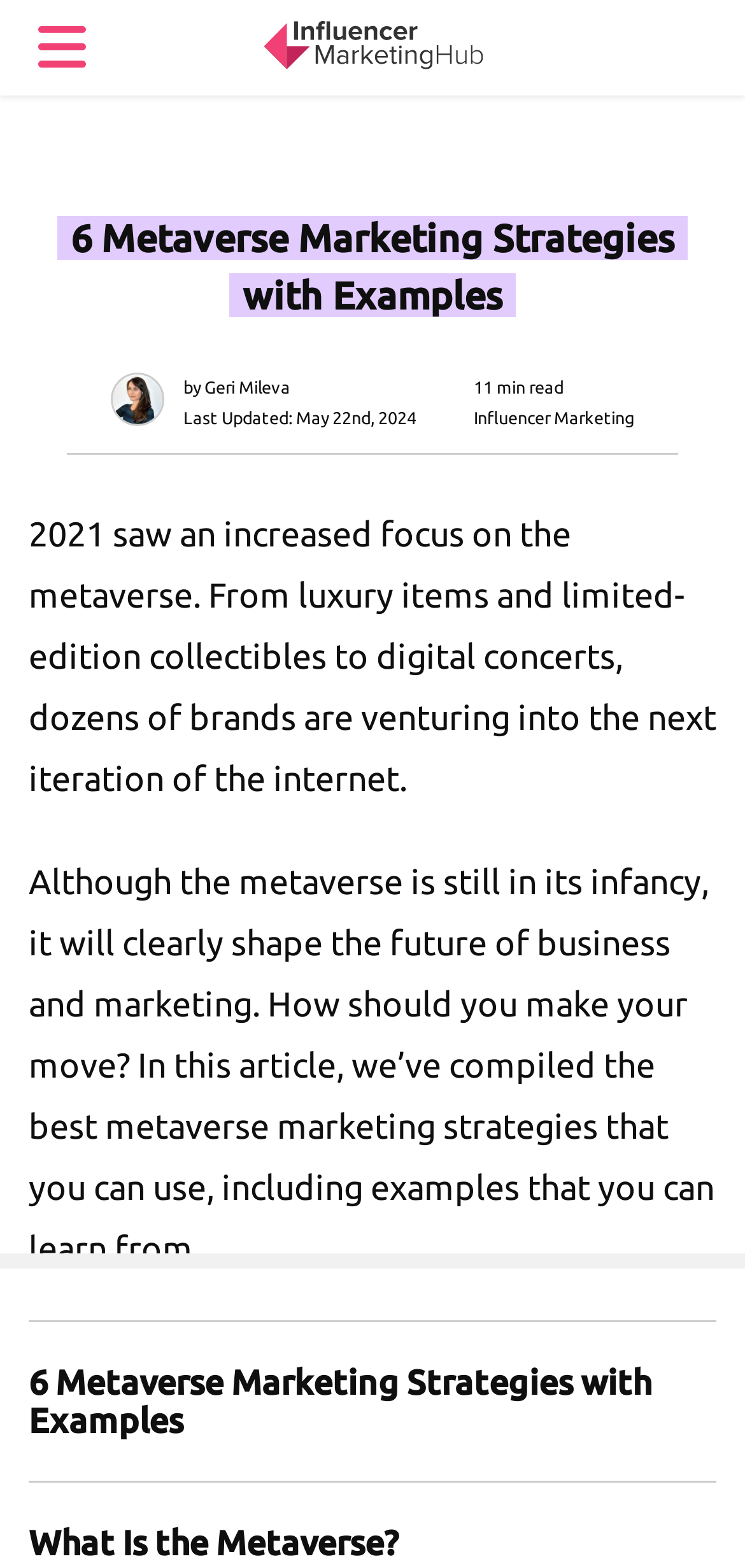Identify the bounding box for the UI element described as: "title="Influencer Marketing Hub"". Ensure the coordinates are four float numbers between 0 and 1, formatted as [left, top, right, bottom].

[0.346, 0.004, 0.654, 0.052]